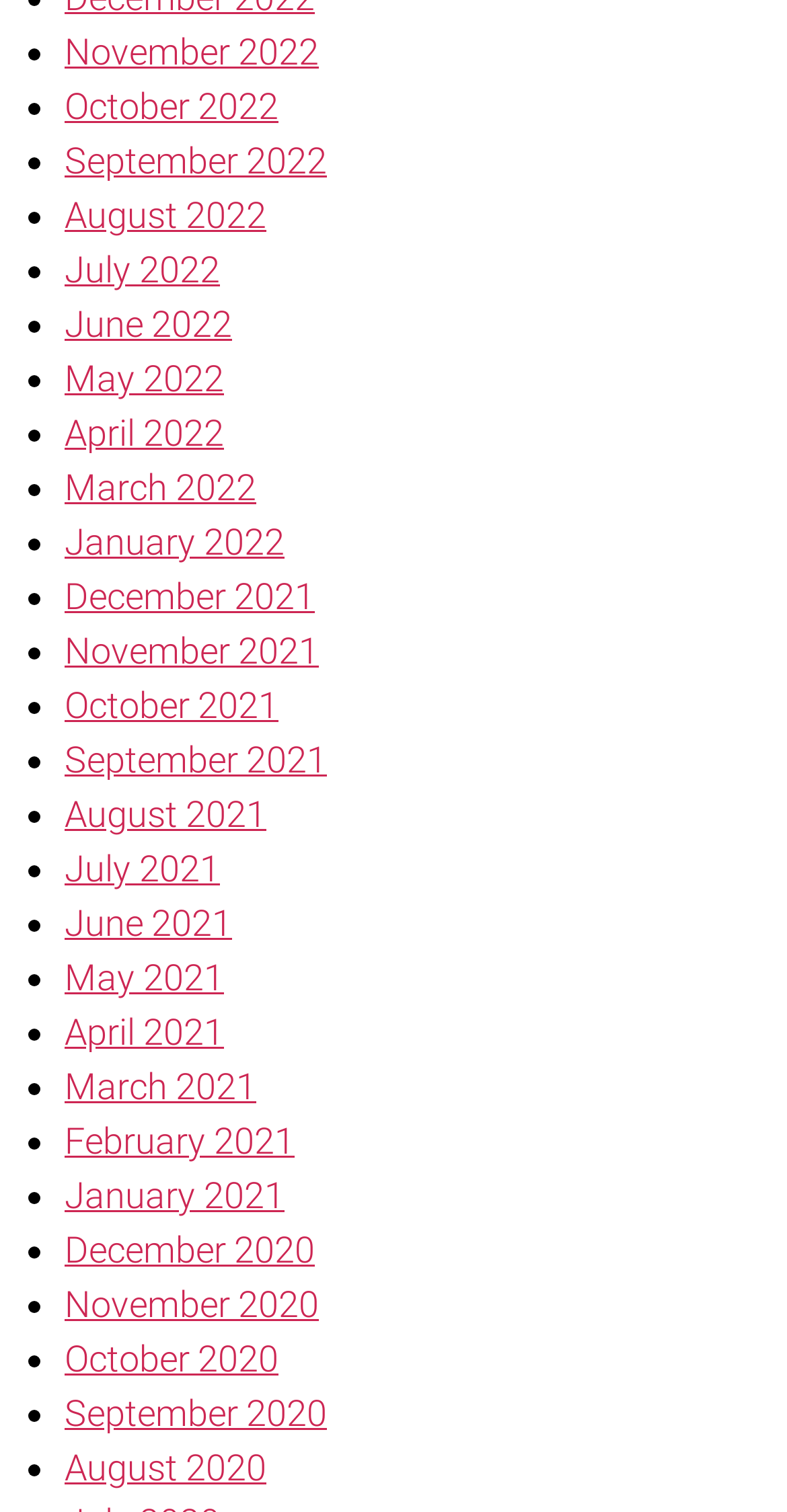What is the earliest month listed?
Look at the screenshot and respond with a single word or phrase.

January 2020